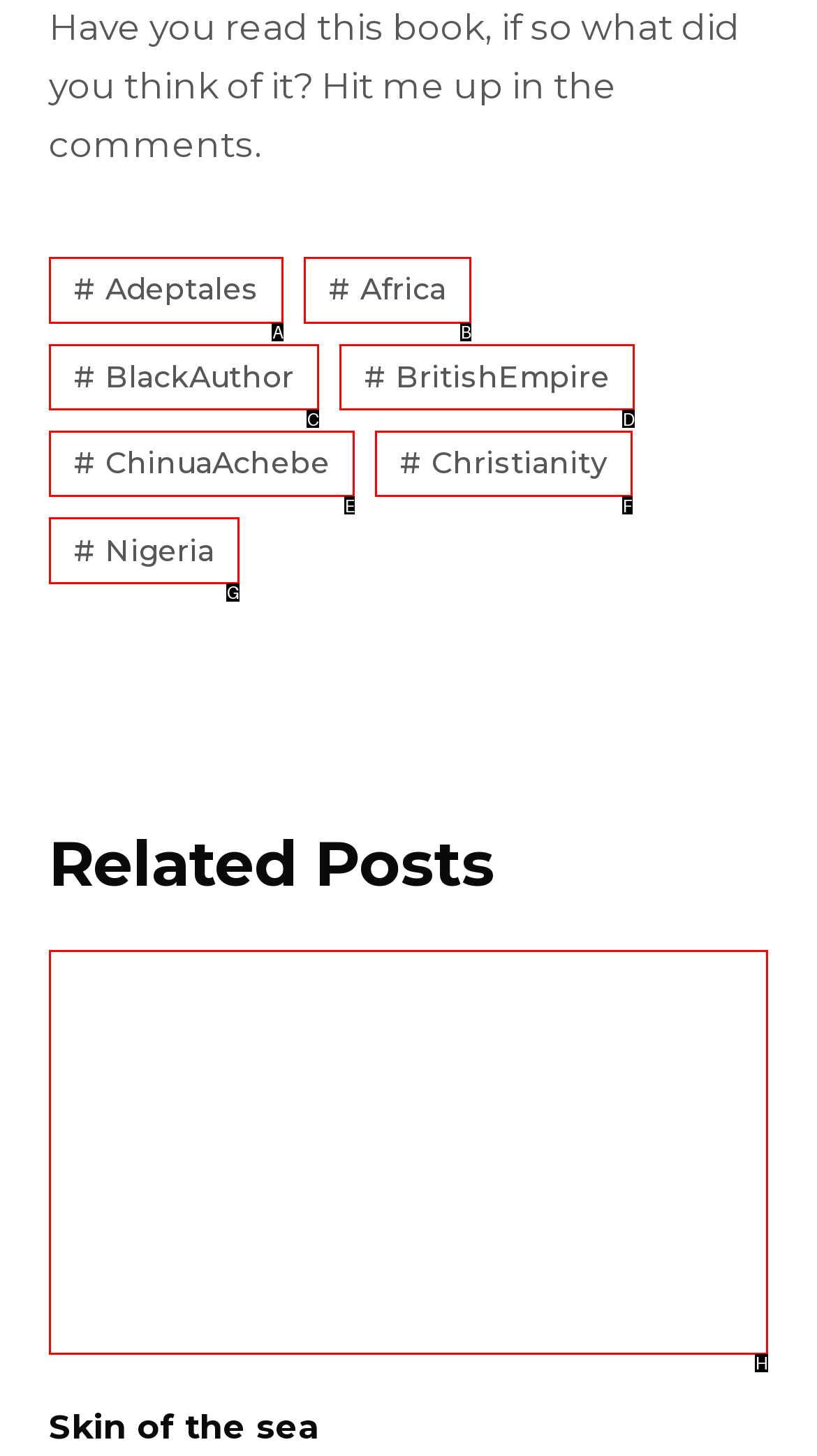Pinpoint the HTML element that fits the description: # Africa
Answer by providing the letter of the correct option.

B